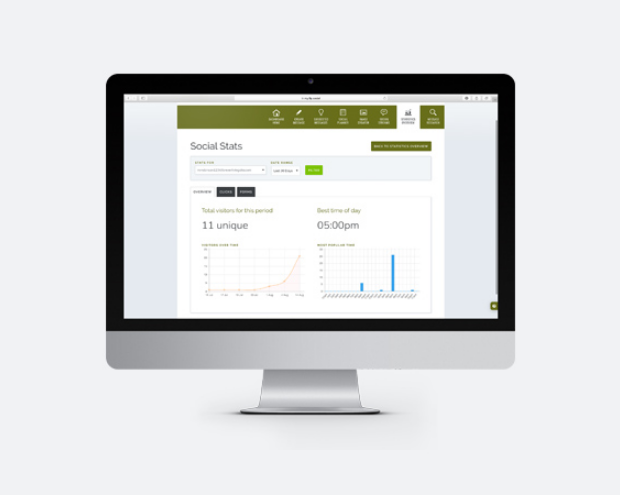What is the best time of day for visitor activity?
Answer the question with as much detail as you can, using the image as a reference.

According to the bar chart on the dashboard, the best time of day for visitor activity is 05:00 pm, as marked by the highest point on the chart, indicating that this is the time when the website receives the most traffic and engagement.